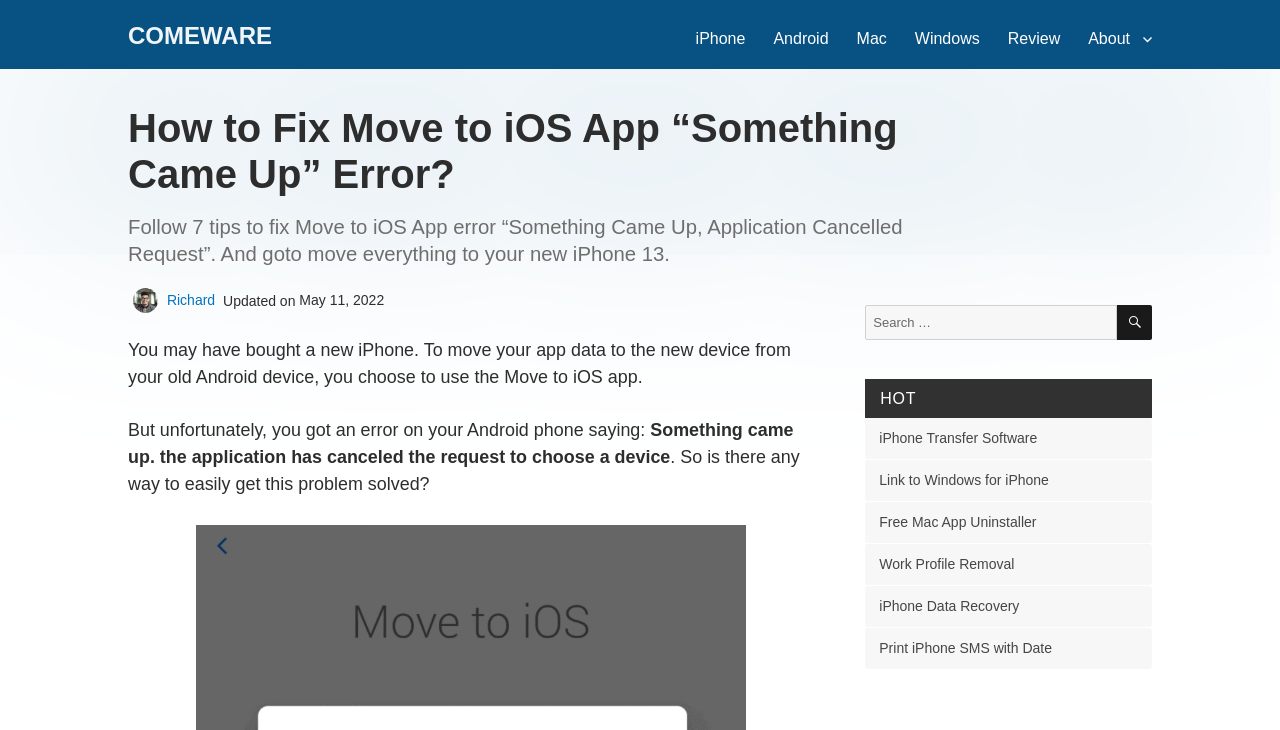What is the purpose of the Move to iOS app?
Please use the image to deliver a detailed and complete answer.

I inferred this from the webpage content, which describes the user's situation and the problem they are facing when trying to use the Move to iOS app to transfer data from their old Android device to their new iPhone.